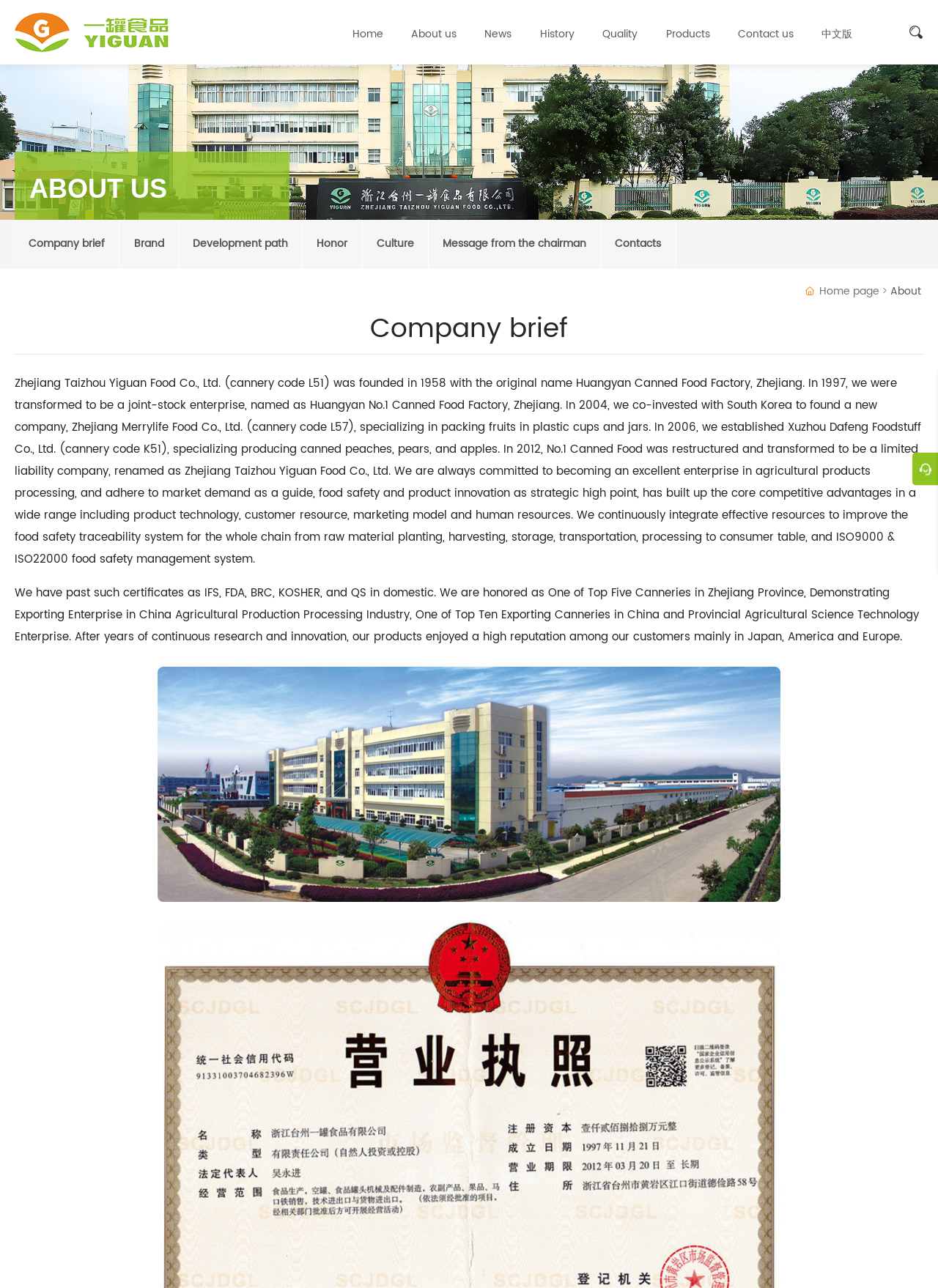What is the company's goal?
Relying on the image, give a concise answer in one word or a brief phrase.

To become an excellent enterprise in agricultural products processing